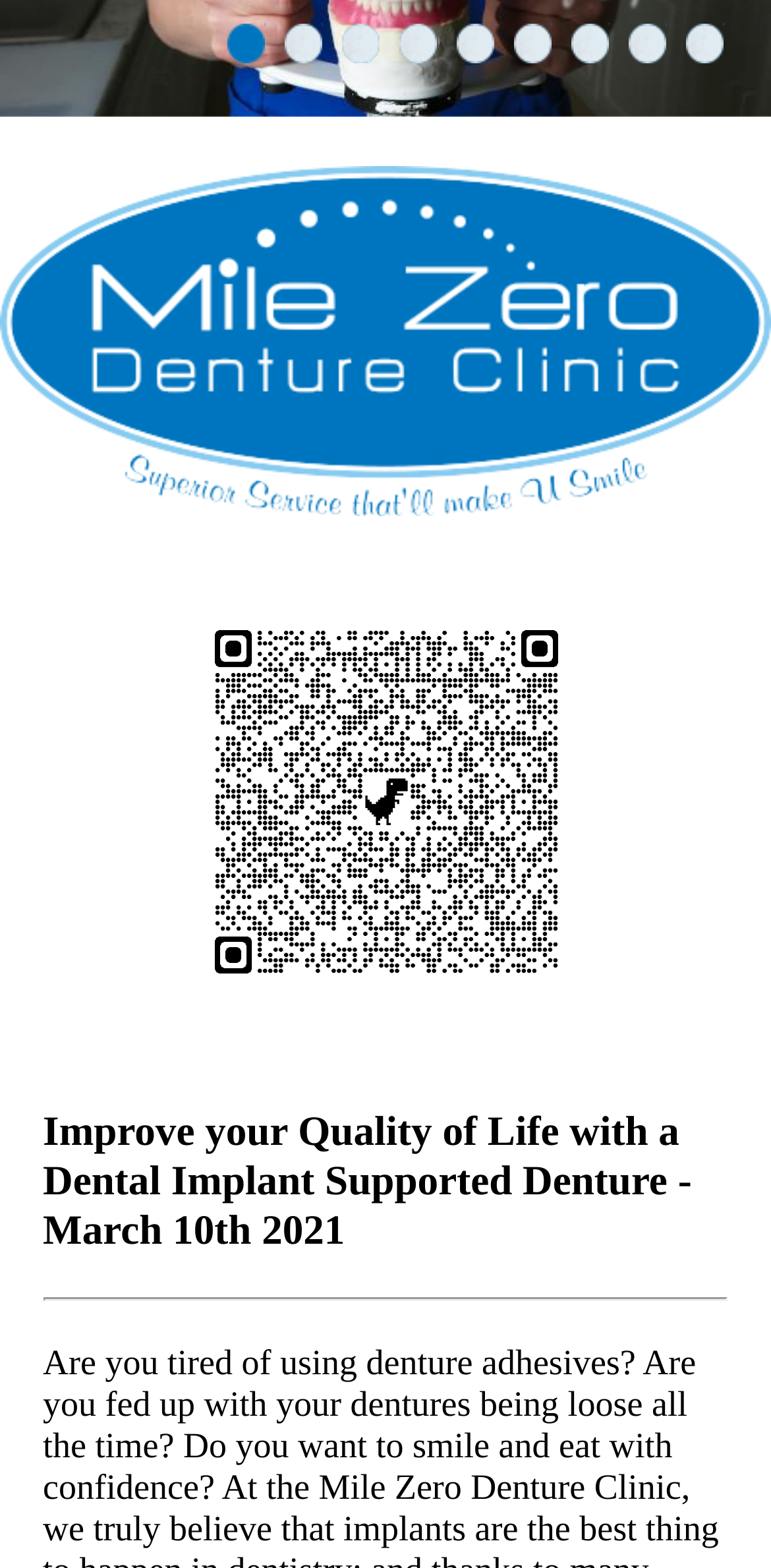Using the given description, provide the bounding box coordinates formatted as (top-left x, top-left y, bottom-right x, bottom-right y), with all values being floating point numbers between 0 and 1. Description: parent_node: Over 20 Years

[0.0, 0.388, 1.0, 0.643]